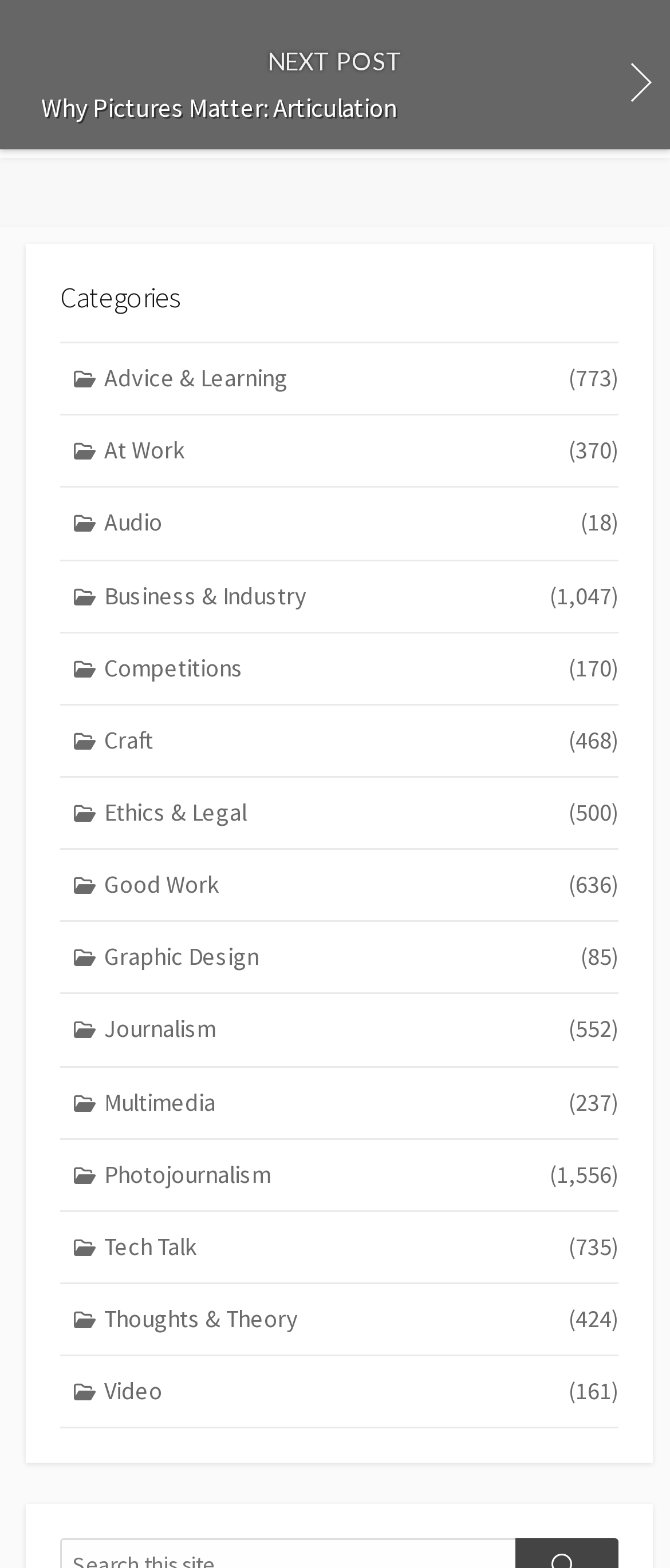Determine the bounding box coordinates of the area to click in order to meet this instruction: "view the next post".

[0.0, 0.015, 1.0, 0.095]